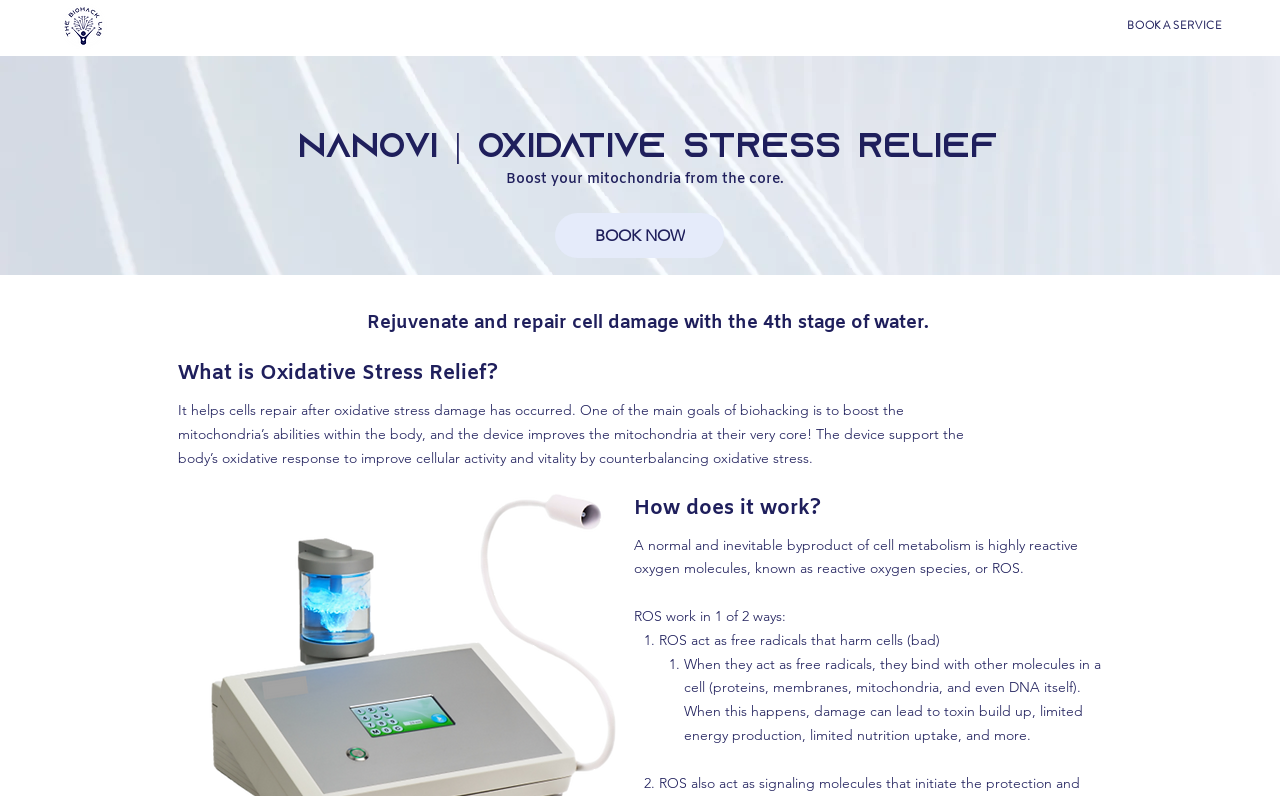Please find and report the bounding box coordinates of the element to click in order to perform the following action: "Click on the 'BOOK NOW' link". The coordinates should be expressed as four float numbers between 0 and 1, in the format [left, top, right, bottom].

[0.434, 0.268, 0.566, 0.324]